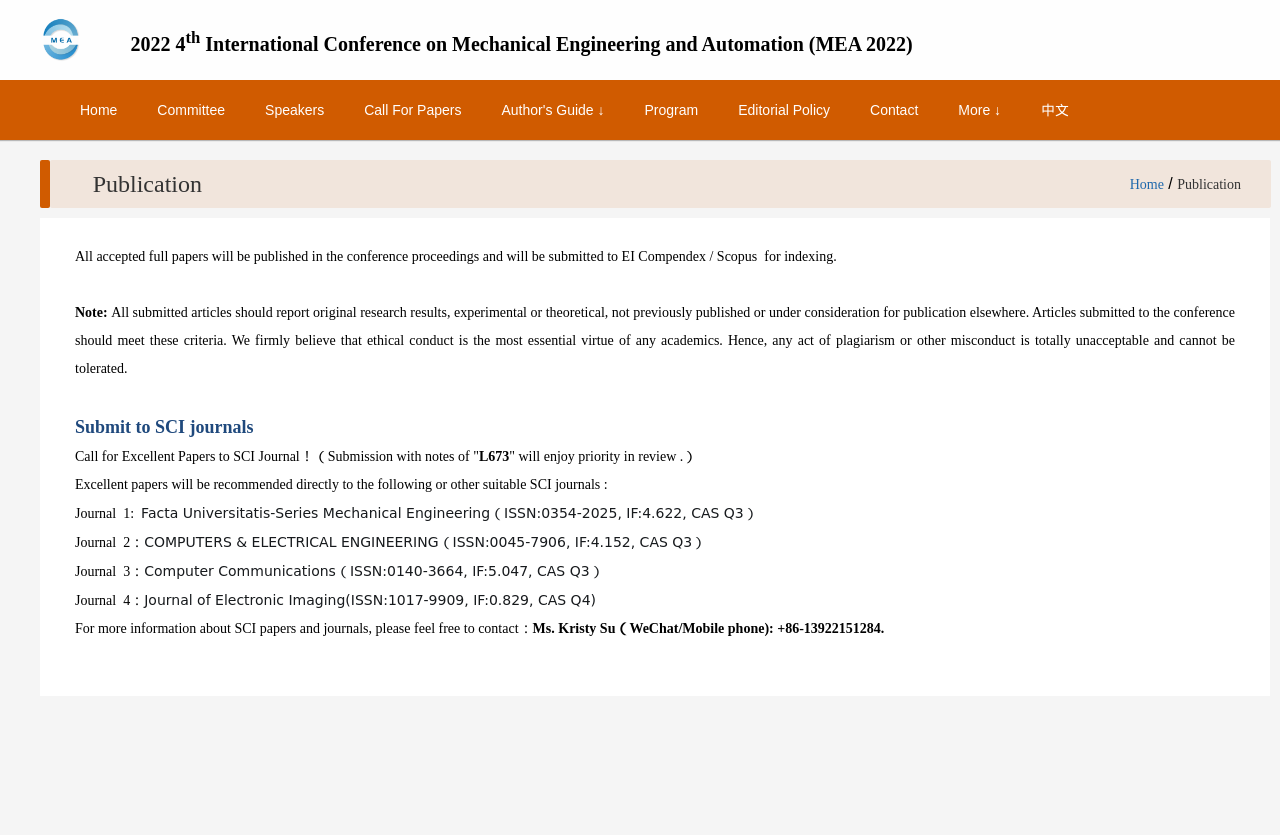What is the contact information of Ms. Kristy Su?
Look at the image and construct a detailed response to the question.

According to the webpage, Ms. Kristy Su's contact information is her WeChat/Mobile phone number, which is +86-13922151284.